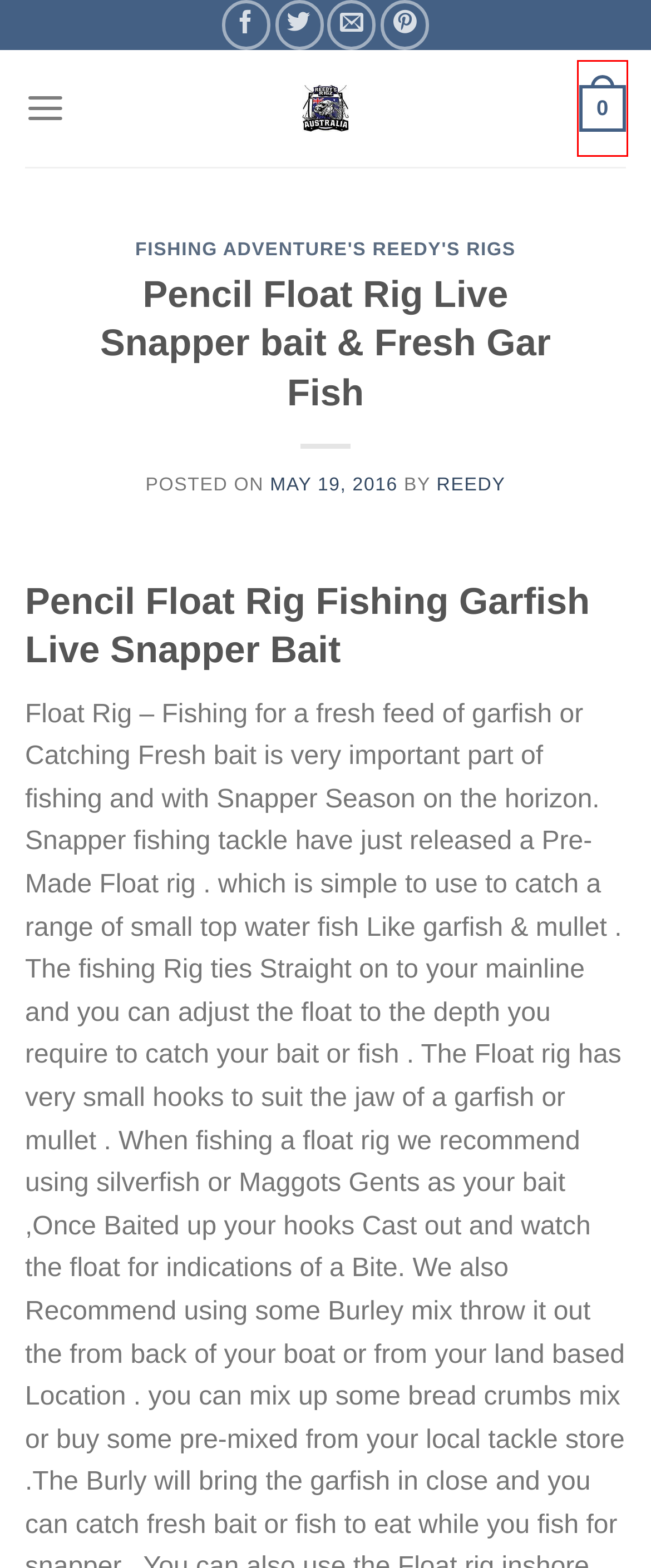You are presented with a screenshot of a webpage that includes a red bounding box around an element. Determine which webpage description best matches the page that results from clicking the element within the red bounding box. Here are the candidates:
A. Reedy's Rigs Fishing Tackle Australia Online Shop Terminal Tackle
B. Fishing Adventure's Reedy's Rigs
C. How to Catch Snapper Over Summer: A Comprehensive Angler's Guide % % - Reedy's Rigs
D. Bottom Fishing Rig Reedy's How They Fish
E. Family Camping and Fishing Adventure at Inverloch Foreshore
F. Cart - Reedy's Rigs
G. Snapper Port Phillip Bay Fishing Melbourne 2016 Early Season Reds
H. Step-by-Step Guide to Masterful Fish Filleting Snapper Video

F